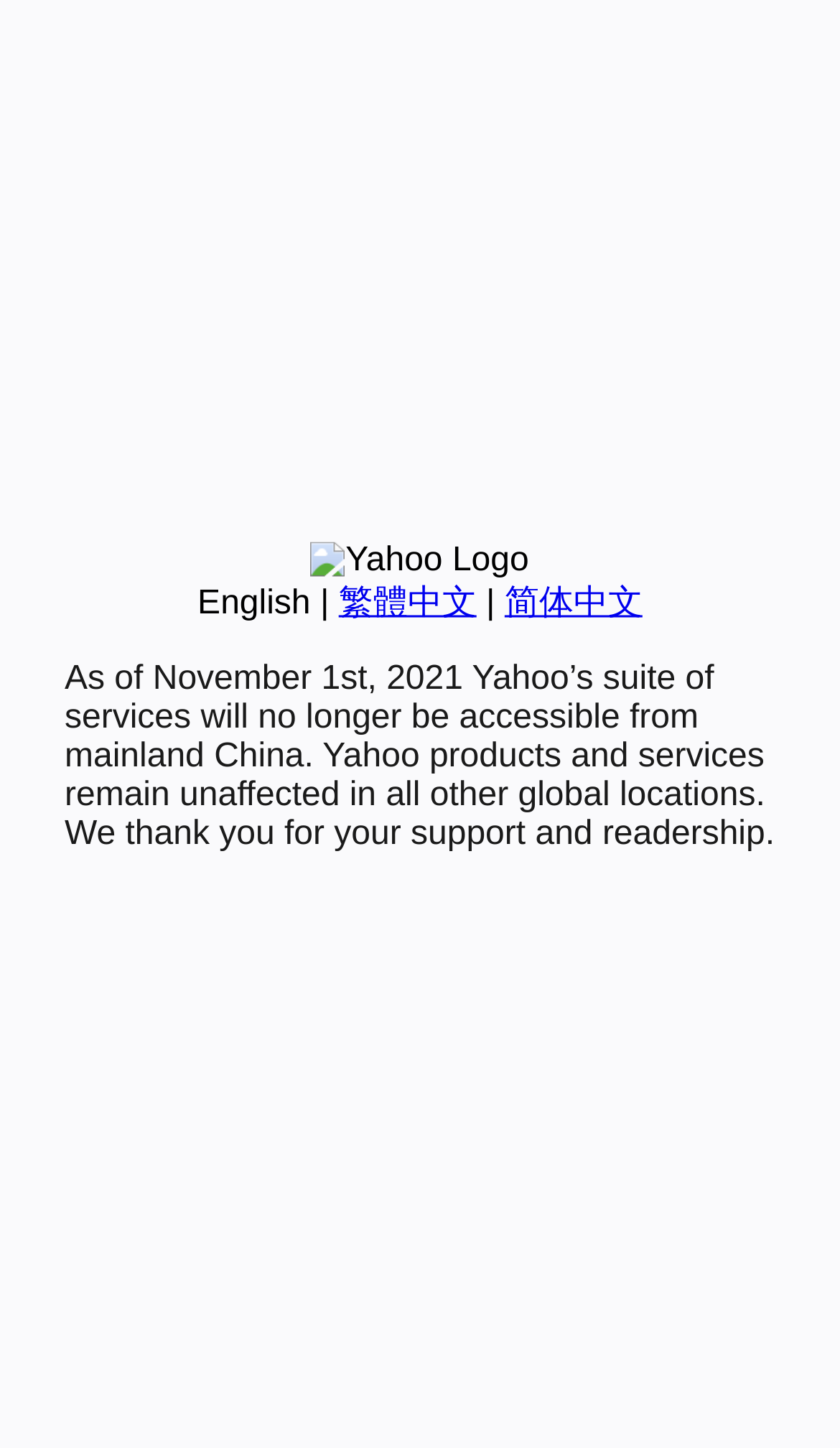Using the webpage screenshot, find the UI element described by 简体中文. Provide the bounding box coordinates in the format (top-left x, top-left y, bottom-right x, bottom-right y), ensuring all values are floating point numbers between 0 and 1.

[0.601, 0.404, 0.765, 0.429]